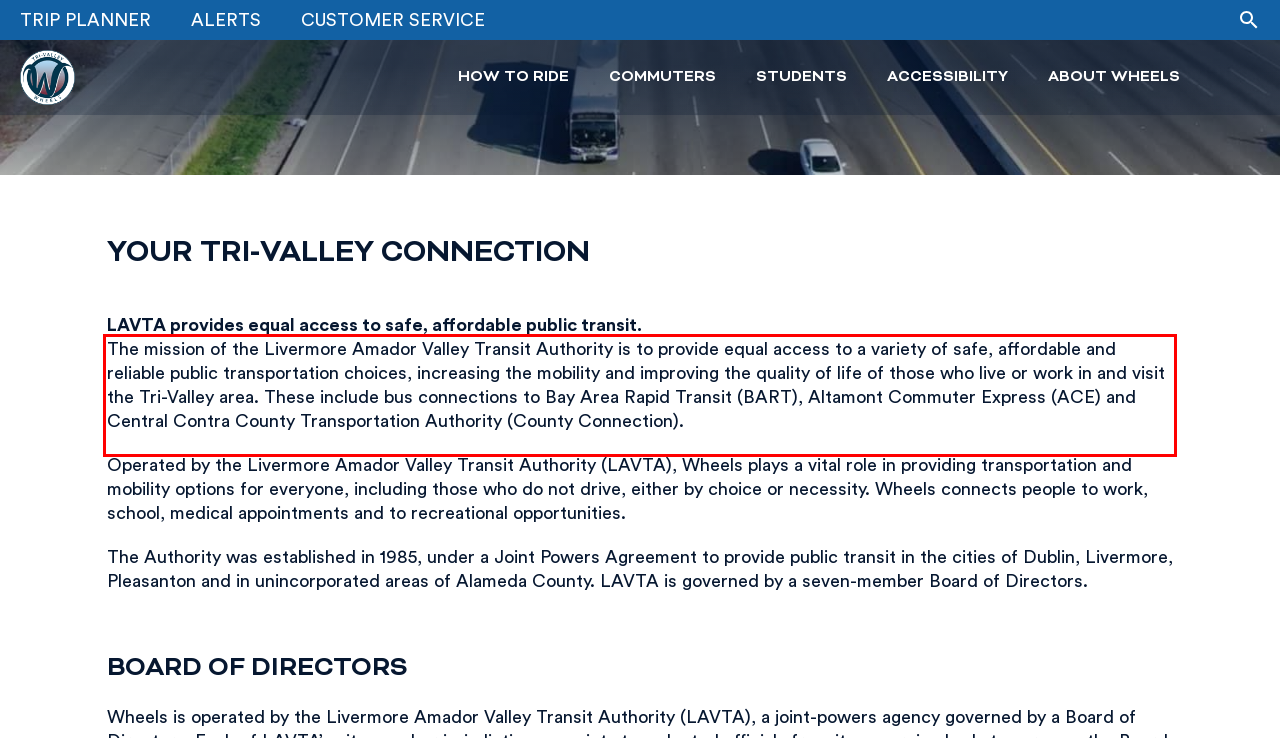From the given screenshot of a webpage, identify the red bounding box and extract the text content within it.

The mission of the Livermore Amador Valley Transit Authority is to provide equal access to a variety of safe, affordable and reliable public transportation choices, increasing the mobility and improving the quality of life of those who live or work in and visit the Tri-Valley area. These include bus connections to Bay Area Rapid Transit (BART), Altamont Commuter Express (ACE) and Central Contra County Transportation Authority (County Connection).